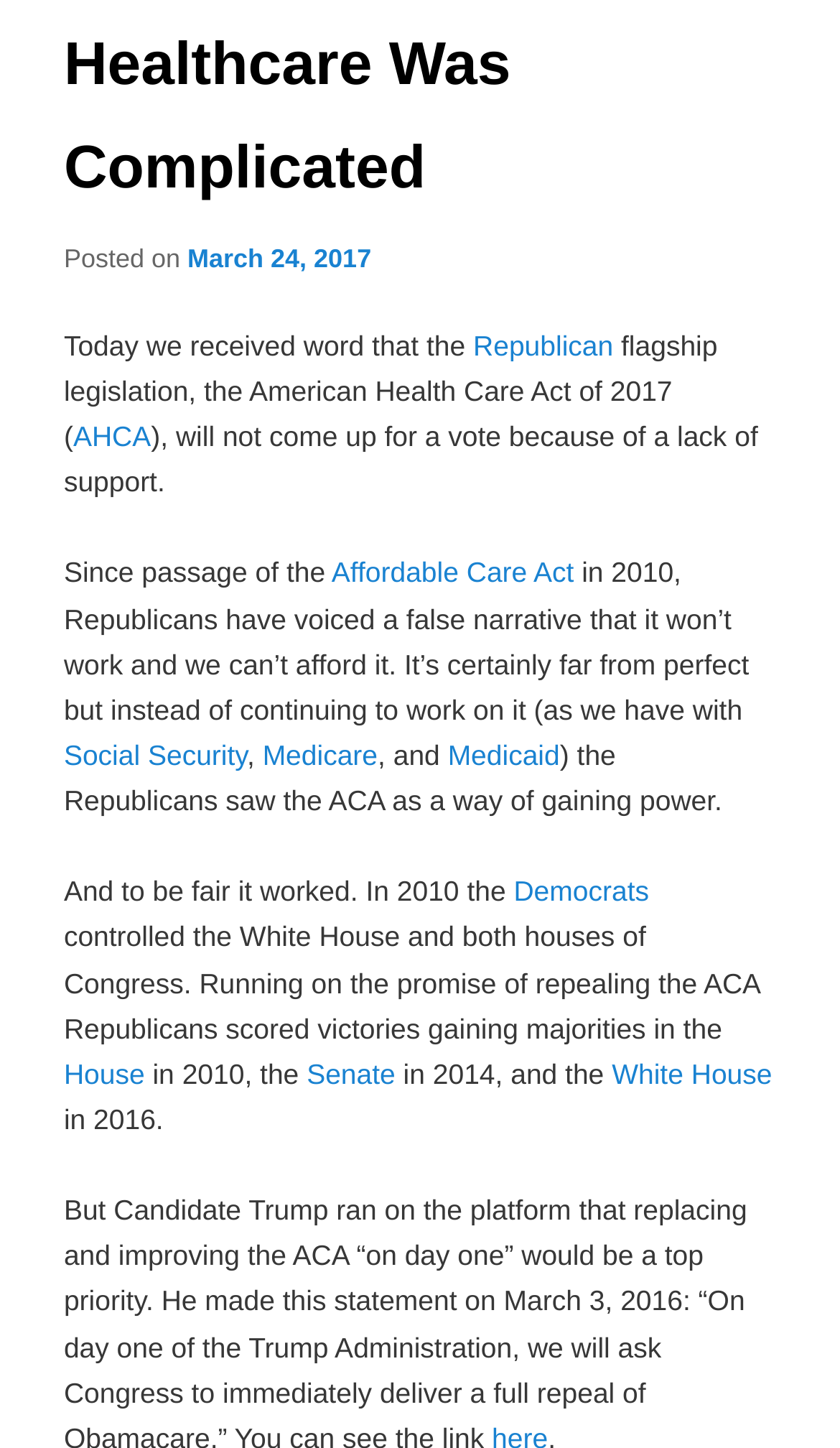Answer the question in a single word or phrase:
In what year did Republicans score victories and gain majorities in the House?

2010